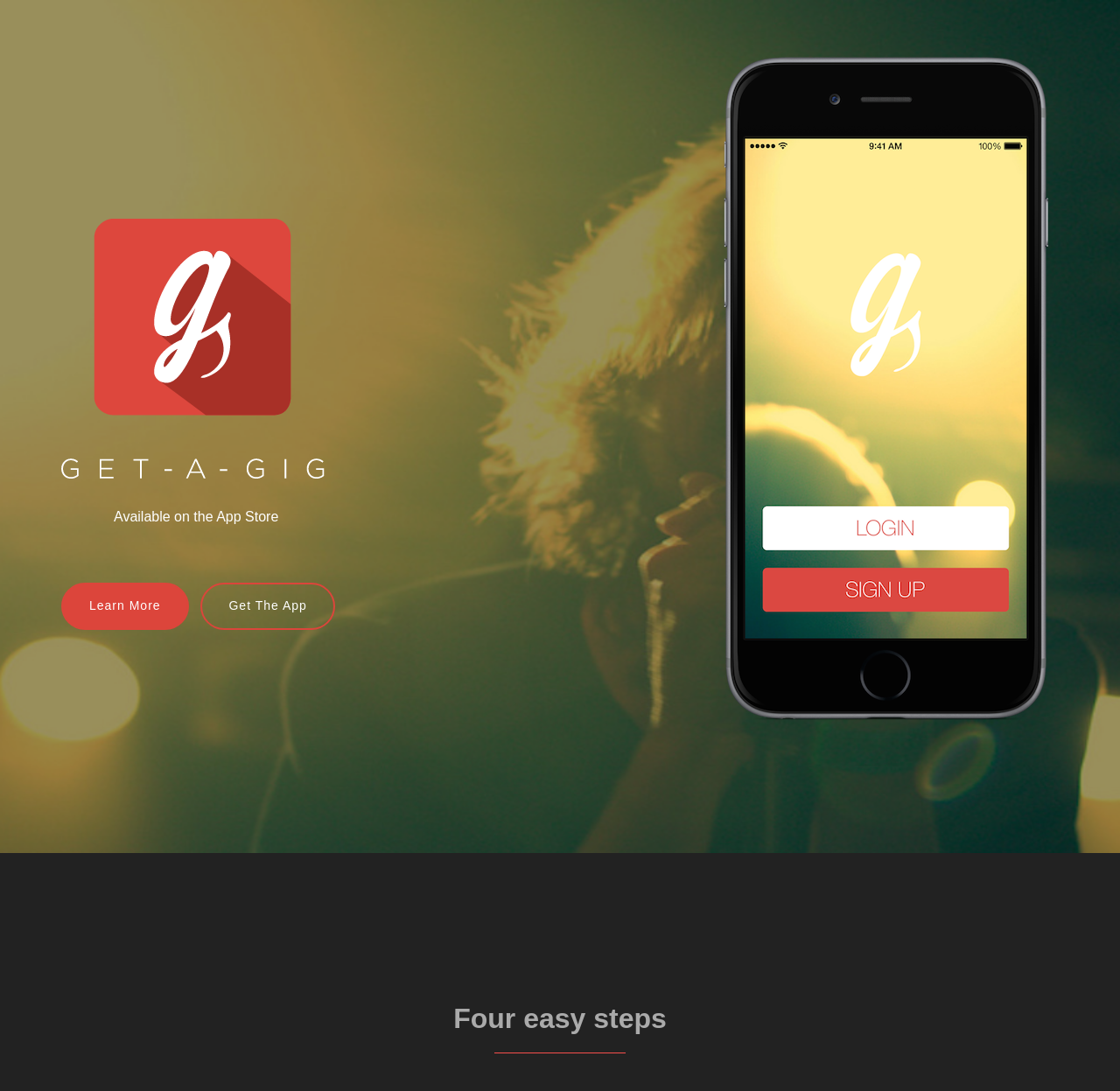Find the bounding box of the UI element described as follows: "alt="Logo | JOY Inflatable"".

None